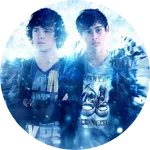Give a thorough description of the image, including any visible elements and their relationships.

The image captures a vibrant scene featuring two young men standing confidently, dressed in casual attire. The backdrop is imbued with a bright, ethereal glow that enhances the dynamic atmosphere. This visual aligns with the energetic and innovative spirit of D-Fence, an artist known for his impactful music across various genres, including Punk and Hardcore. The visual style complements D-Fence's evolution in sound, reflecting the blend of energetic vibes and serious themes present in his tracks. As D-Fence continues to push musical boundaries, expect more unique influences and memorable experiences in his upcoming works.